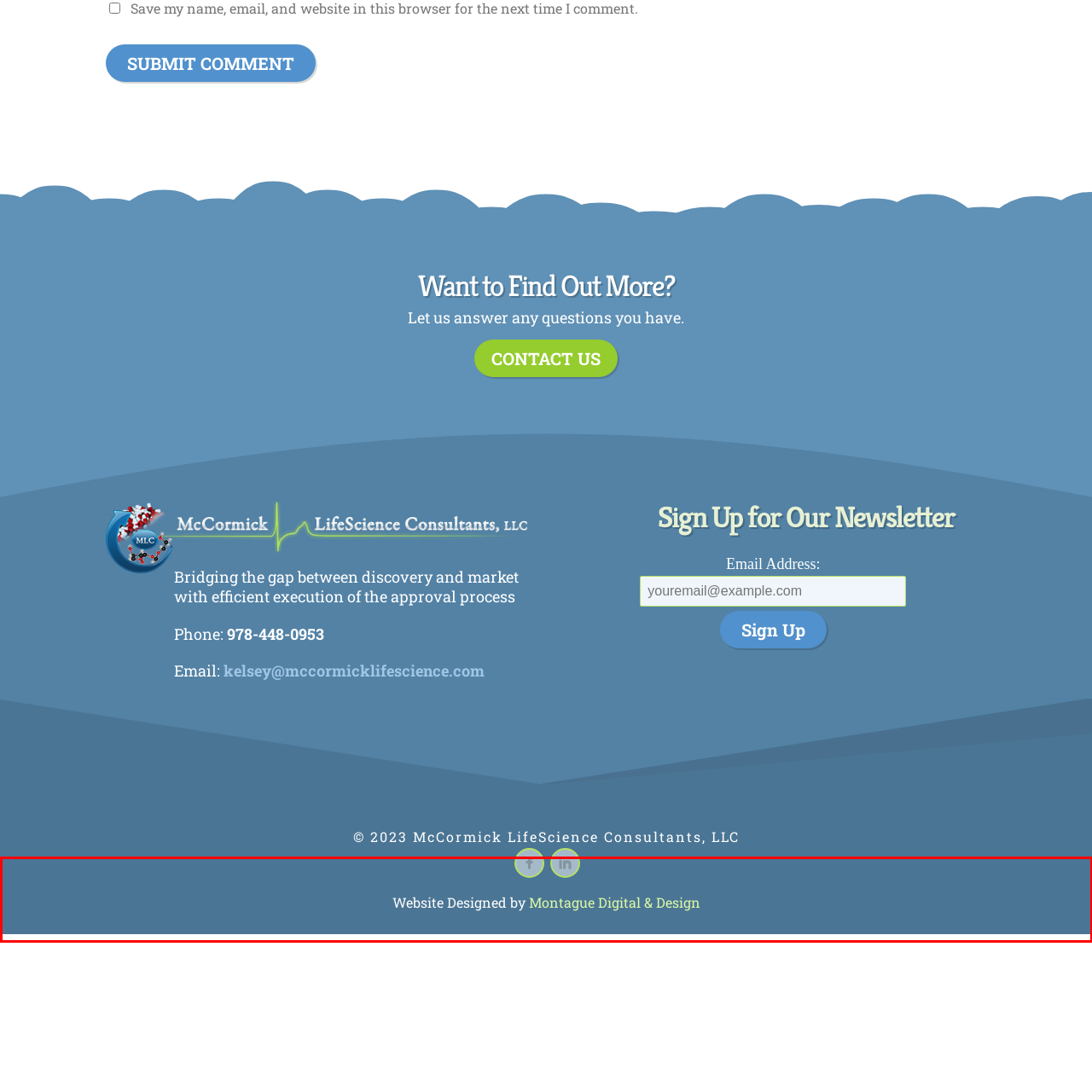Analyze the content inside the red box, What is the name of the design company credited? Provide a short answer using a single word or phrase.

Montague Digital & Design